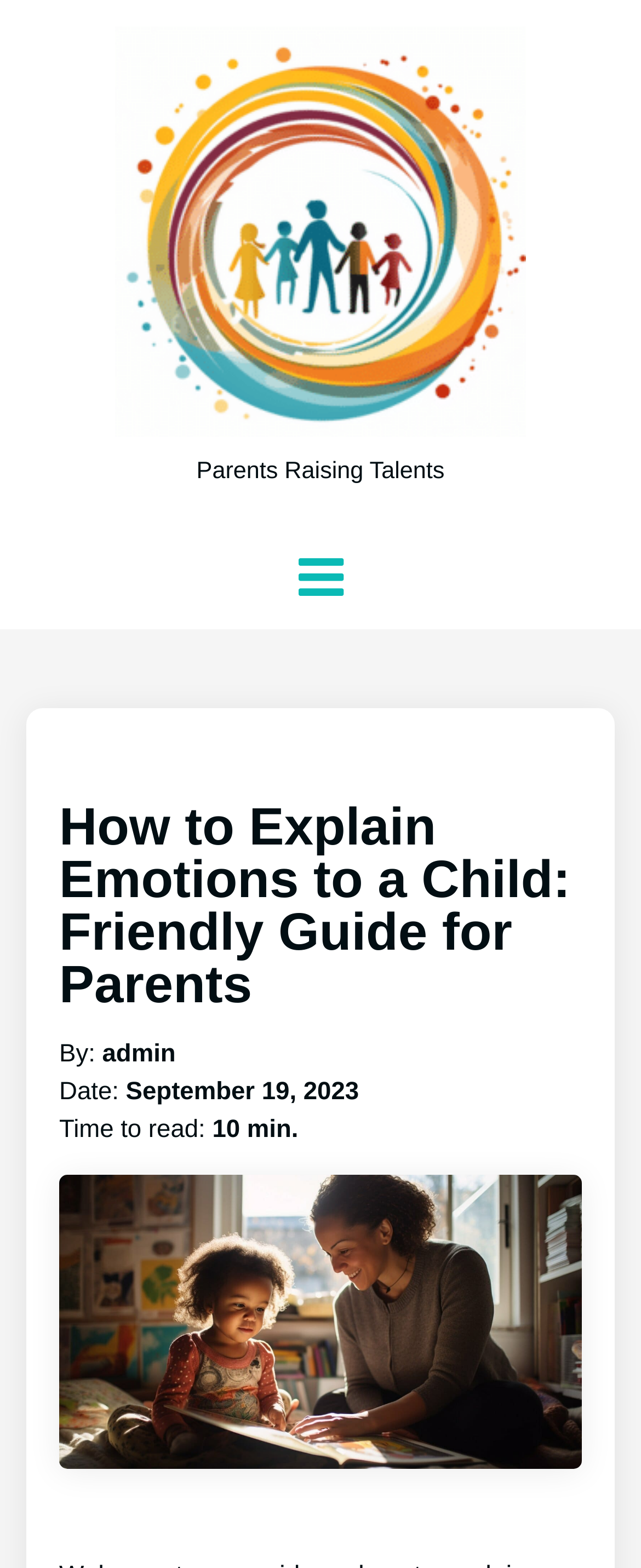Kindly respond to the following question with a single word or a brief phrase: 
Who wrote the article?

admin